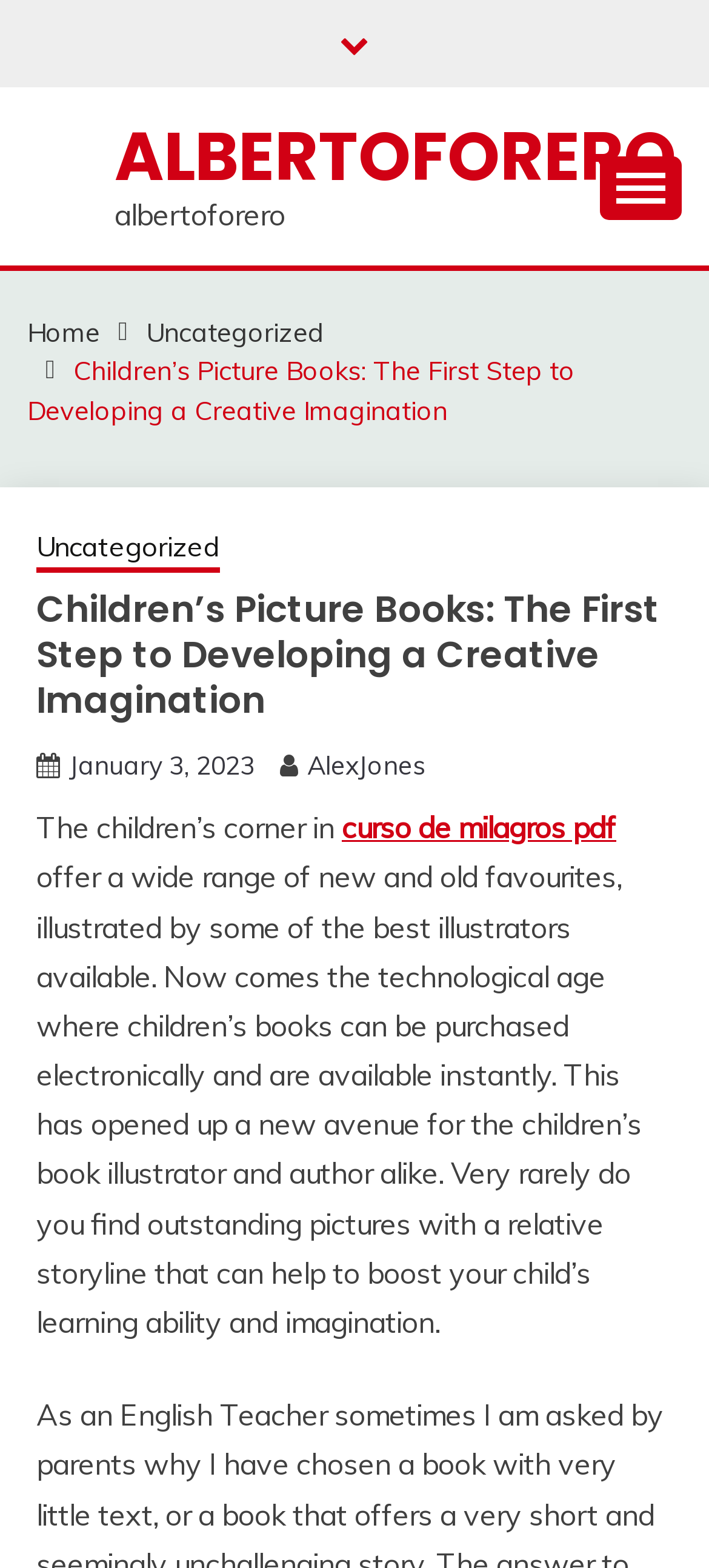Using the description: "parent_node: Skip to content", identify the bounding box of the corresponding UI element in the screenshot.

[0.805, 0.688, 0.923, 0.735]